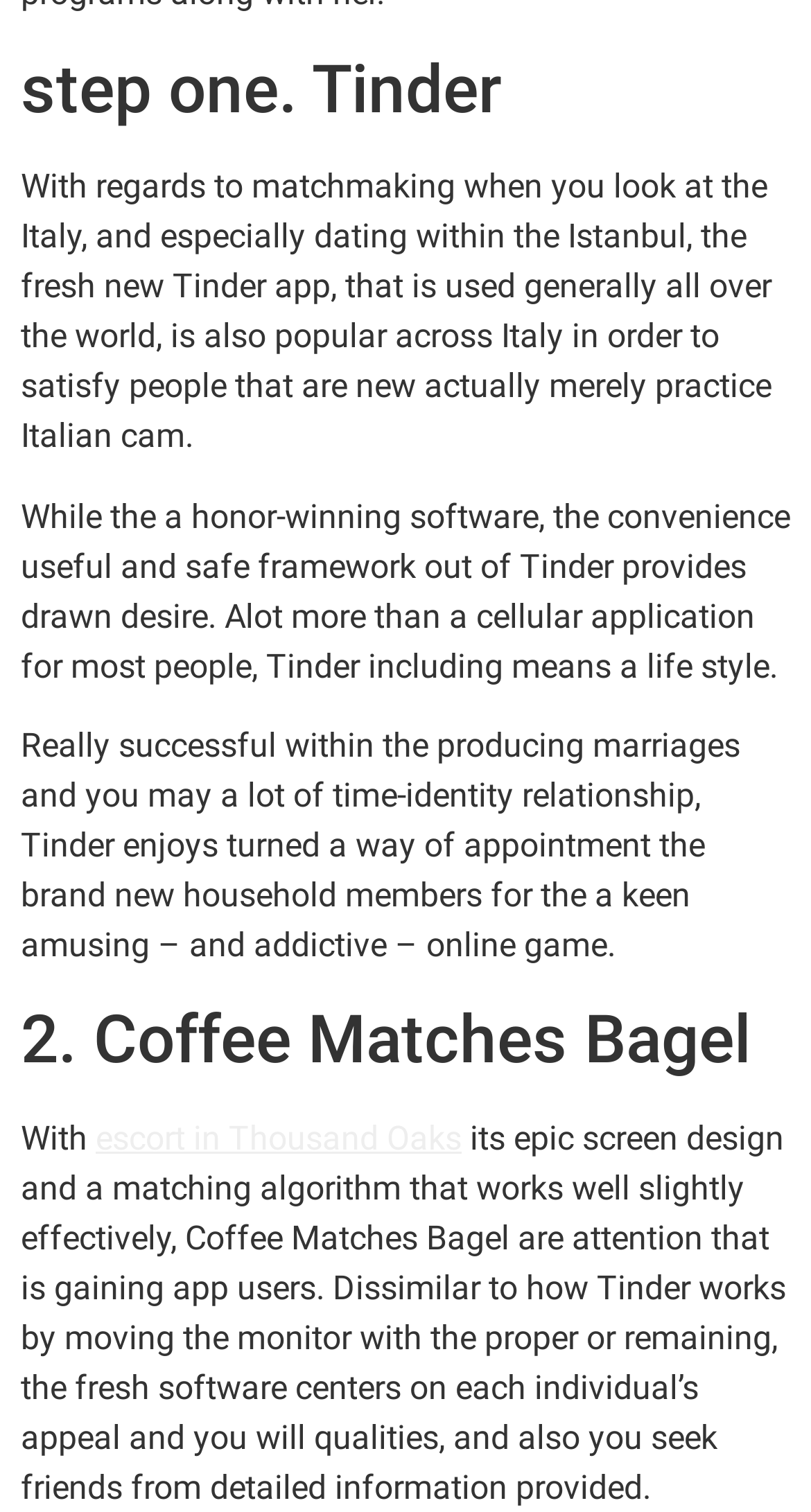Analyze the image and answer the question with as much detail as possible: 
How does Coffee Matches Bagel differ from Tinder?

Coffee Matches Bagel differs from Tinder in its matching algorithm, which focuses on each individual's interests and qualities, unlike Tinder's swiping mechanism. This is mentioned in the paragraph describing Coffee Matches Bagel, stating that it 'centers on each individual’s appeal and qualities, and also you seek friends from detailed information provided.'